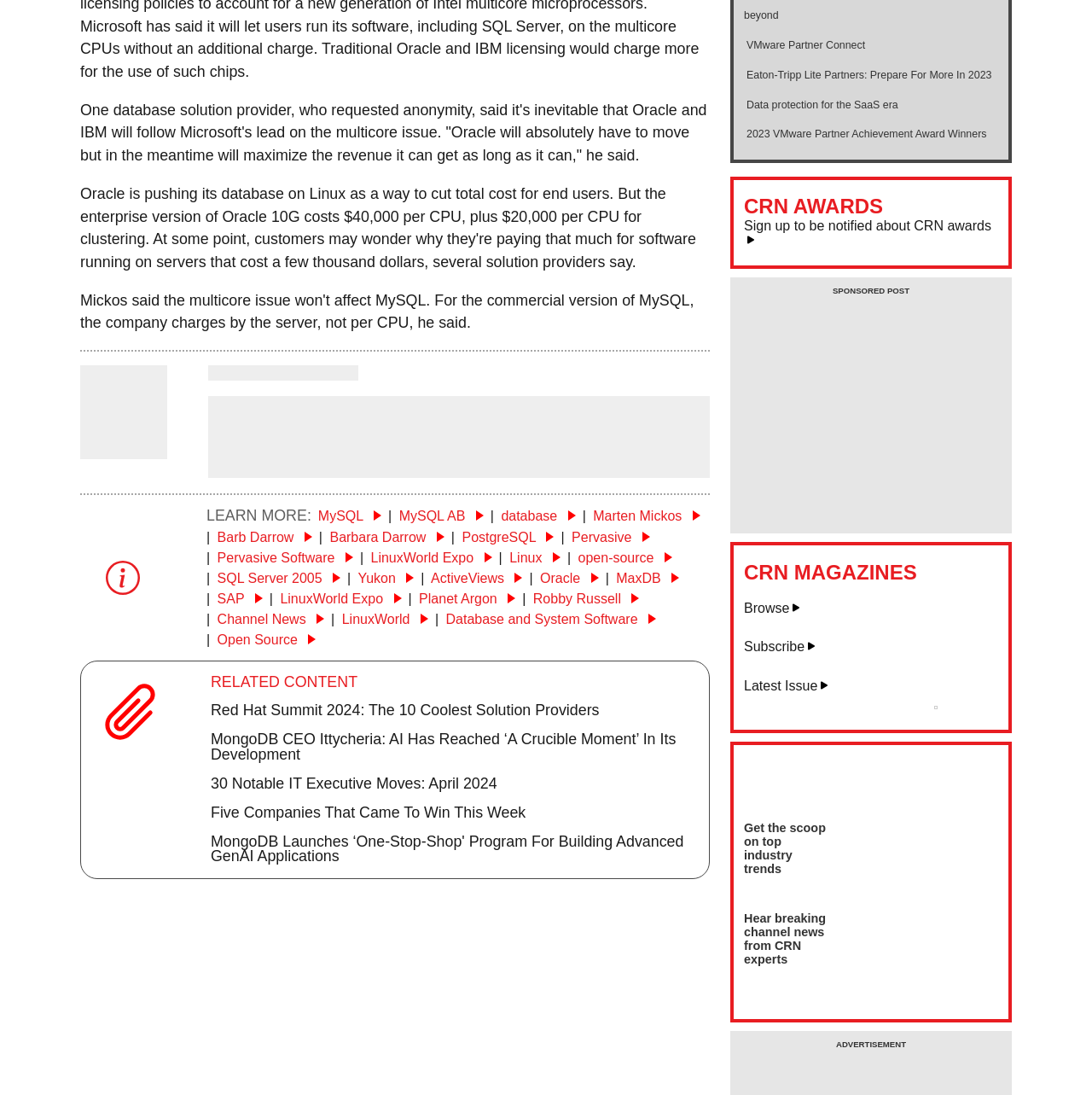Mark the bounding box of the element that matches the following description: "open-source".

[0.529, 0.502, 0.616, 0.516]